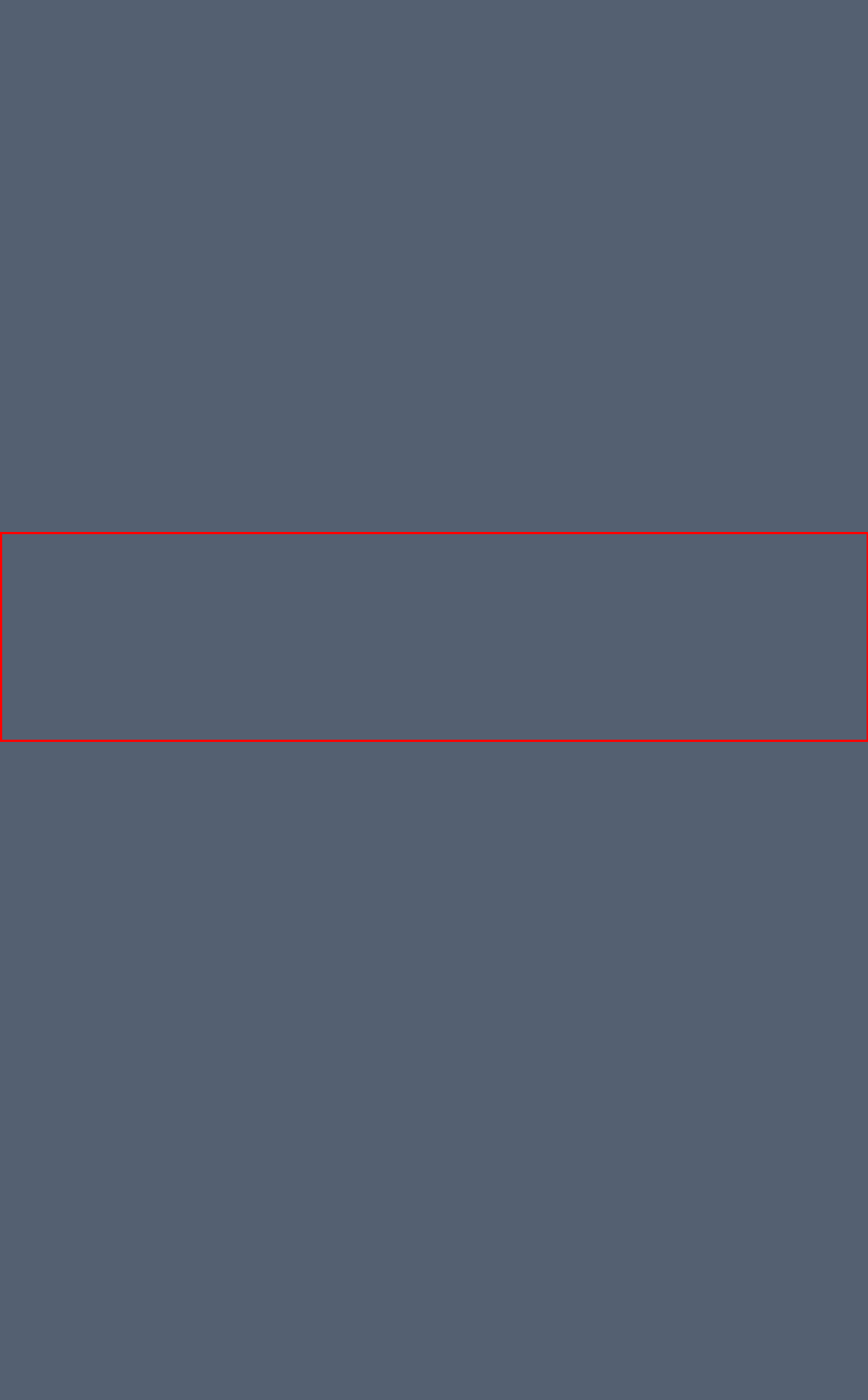Please perform OCR on the text content within the red bounding box that is highlighted in the provided webpage screenshot.

This page requires cookies to be enabled in your browser settings. Please check this setting and enable cookies (if disabled)